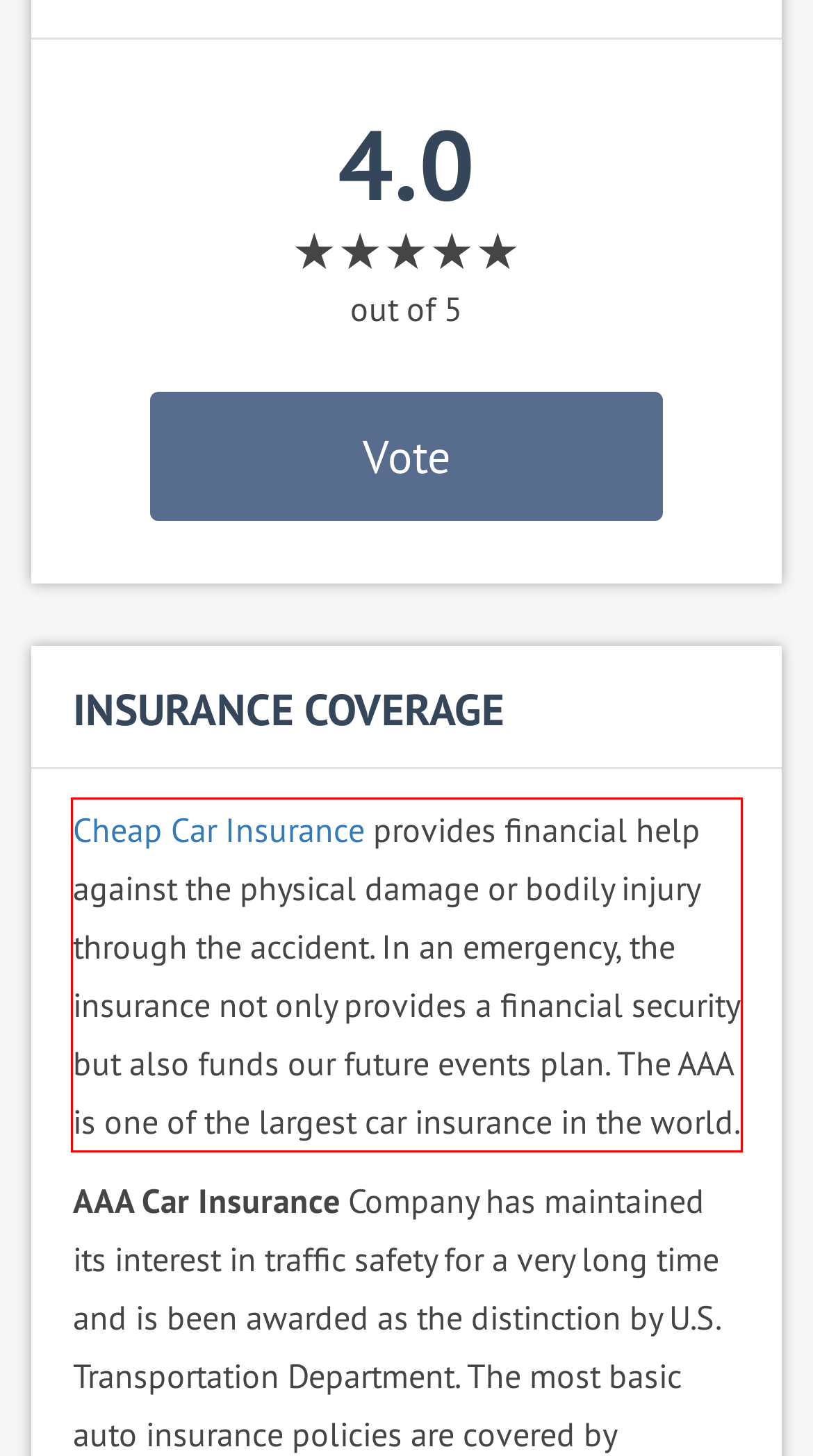You are provided with a webpage screenshot that includes a red rectangle bounding box. Extract the text content from within the bounding box using OCR.

Cheap Car Insurance provides financial help against the physical damage or bodily injury through the accident. In an emergency, the insurance not only provides a financial security but also funds our future events plan. The AAA is one of the largest car insurance in the world.